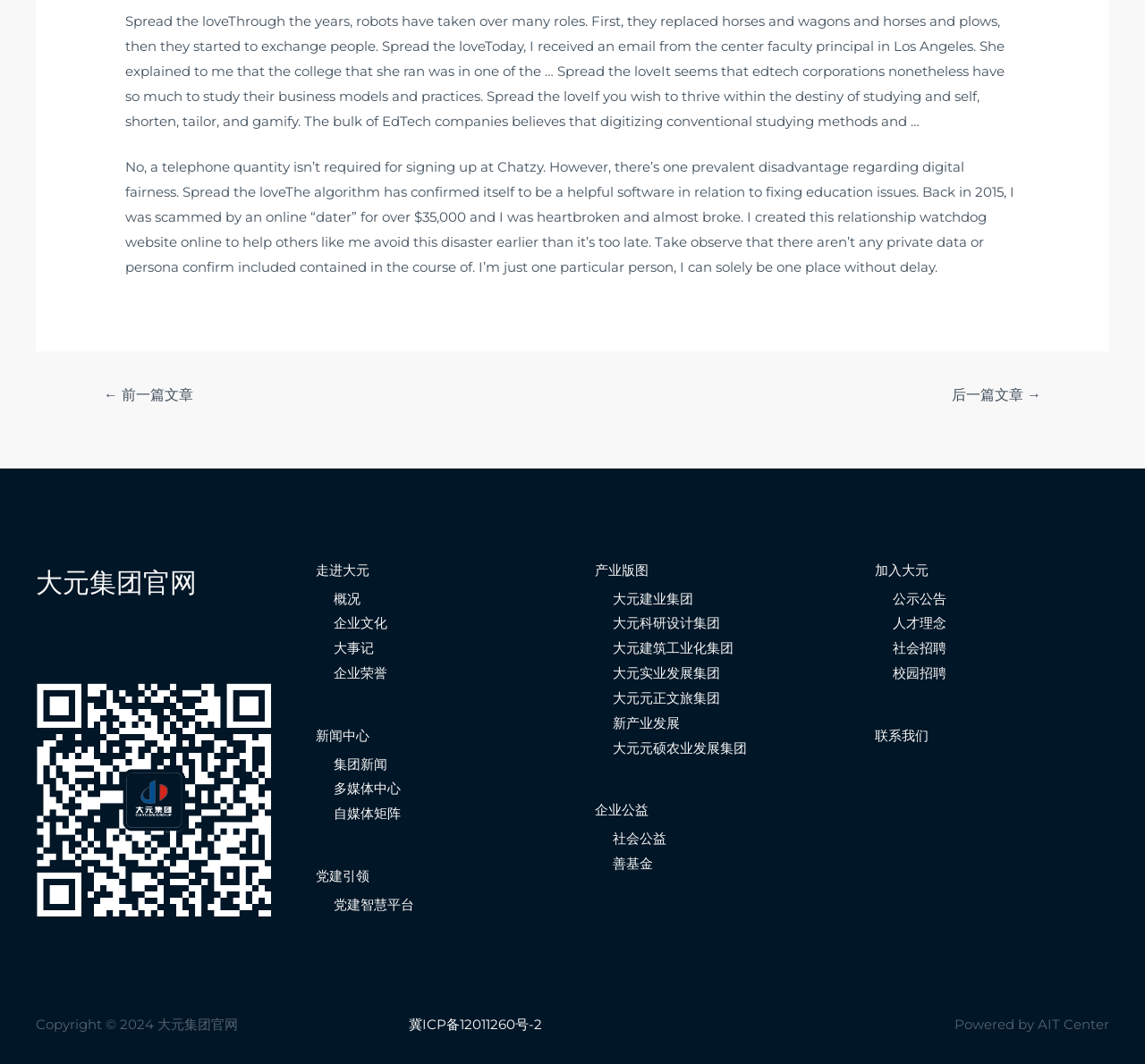Determine the bounding box coordinates of the clickable area required to perform the following instruction: "Check the copyright information". The coordinates should be represented as four float numbers between 0 and 1: [left, top, right, bottom].

[0.031, 0.954, 0.208, 0.97]